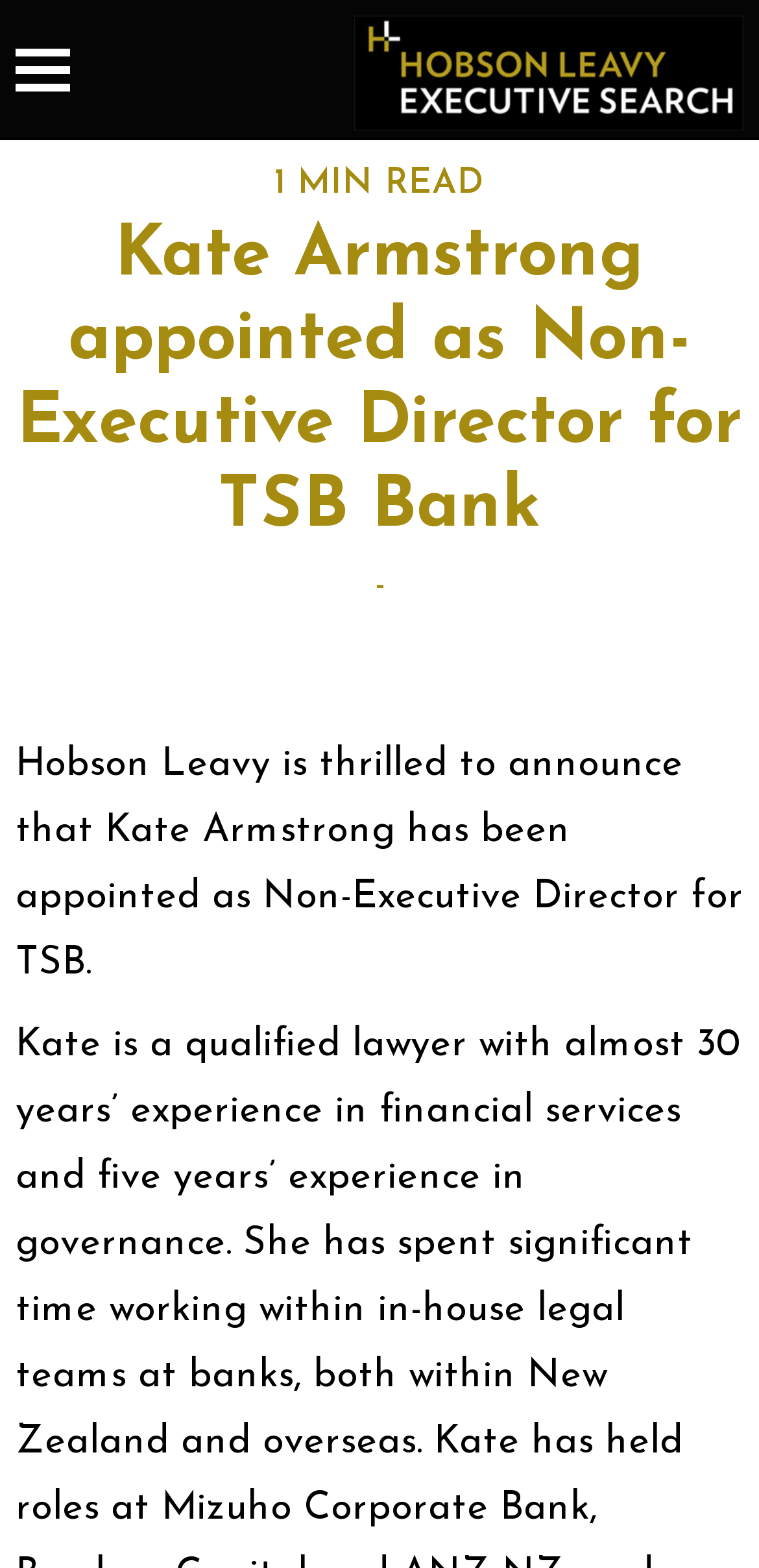Identify the bounding box coordinates for the UI element described by the following text: "1 MIN READ". Provide the coordinates as four float numbers between 0 and 1, in the format [left, top, right, bottom].

[0.362, 0.106, 0.638, 0.129]